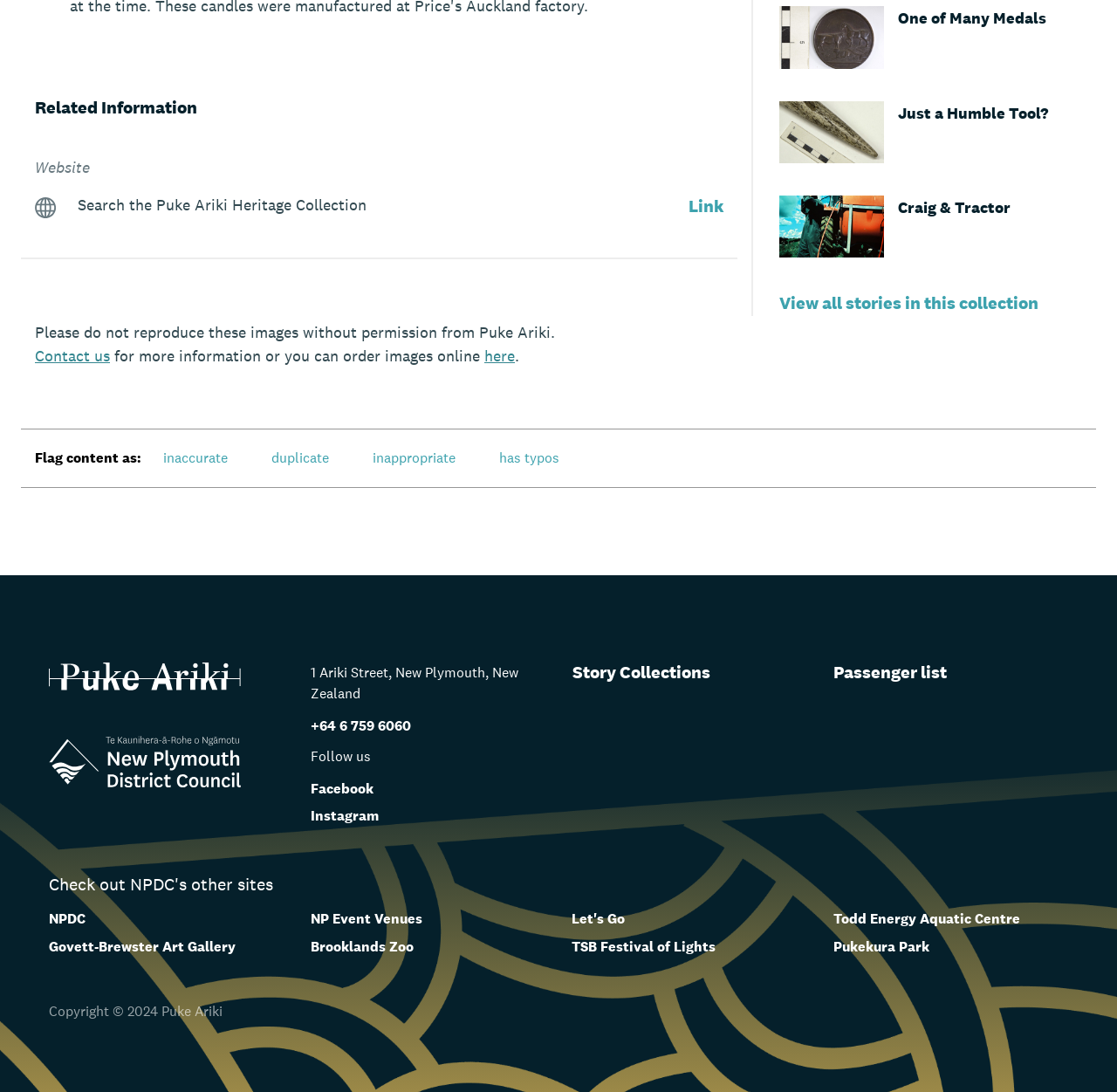Indicate the bounding box coordinates of the element that must be clicked to execute the instruction: "View all stories in this collection". The coordinates should be given as four float numbers between 0 and 1, i.e., [left, top, right, bottom].

[0.698, 0.266, 0.93, 0.29]